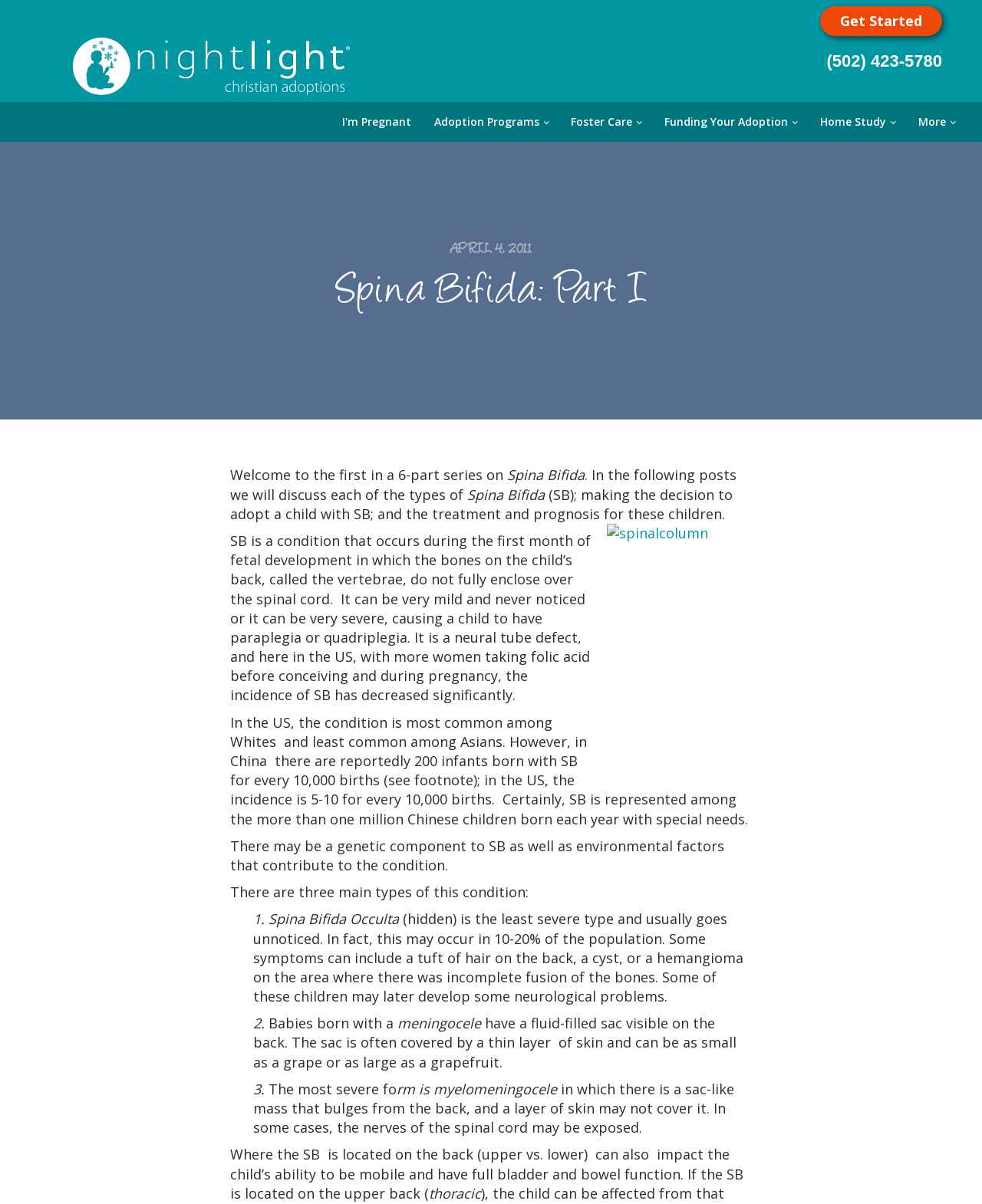Locate the bounding box coordinates of the element's region that should be clicked to carry out the following instruction: "Click the 'I'm Pregnant' link". The coordinates need to be four float numbers between 0 and 1, i.e., [left, top, right, bottom].

[0.336, 0.084, 0.43, 0.118]